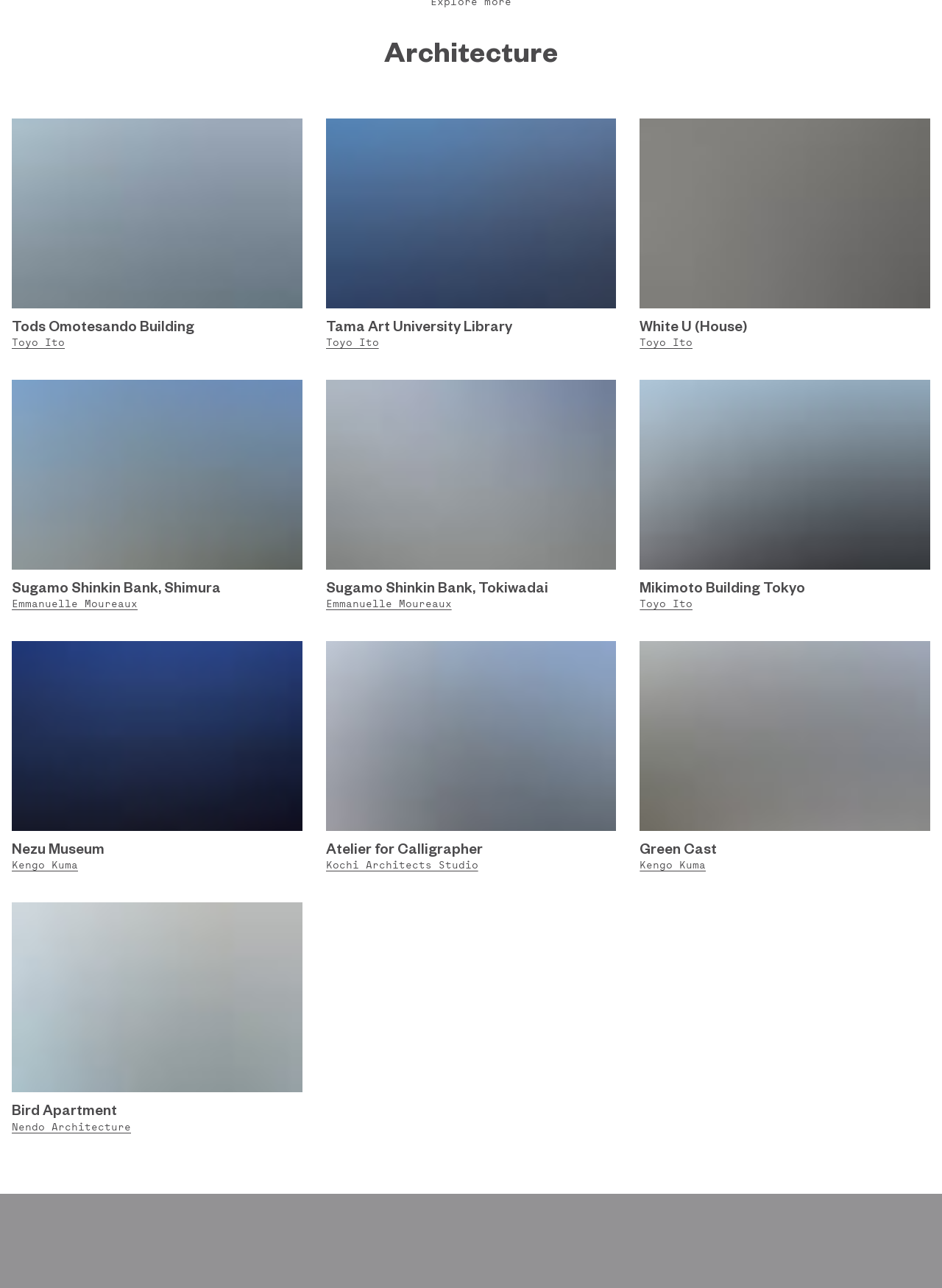Show the bounding box coordinates for the element that needs to be clicked to execute the following instruction: "Go to the About page". Provide the coordinates in the form of four float numbers between 0 and 1, i.e., [left, top, right, bottom].

[0.025, 0.945, 0.087, 0.963]